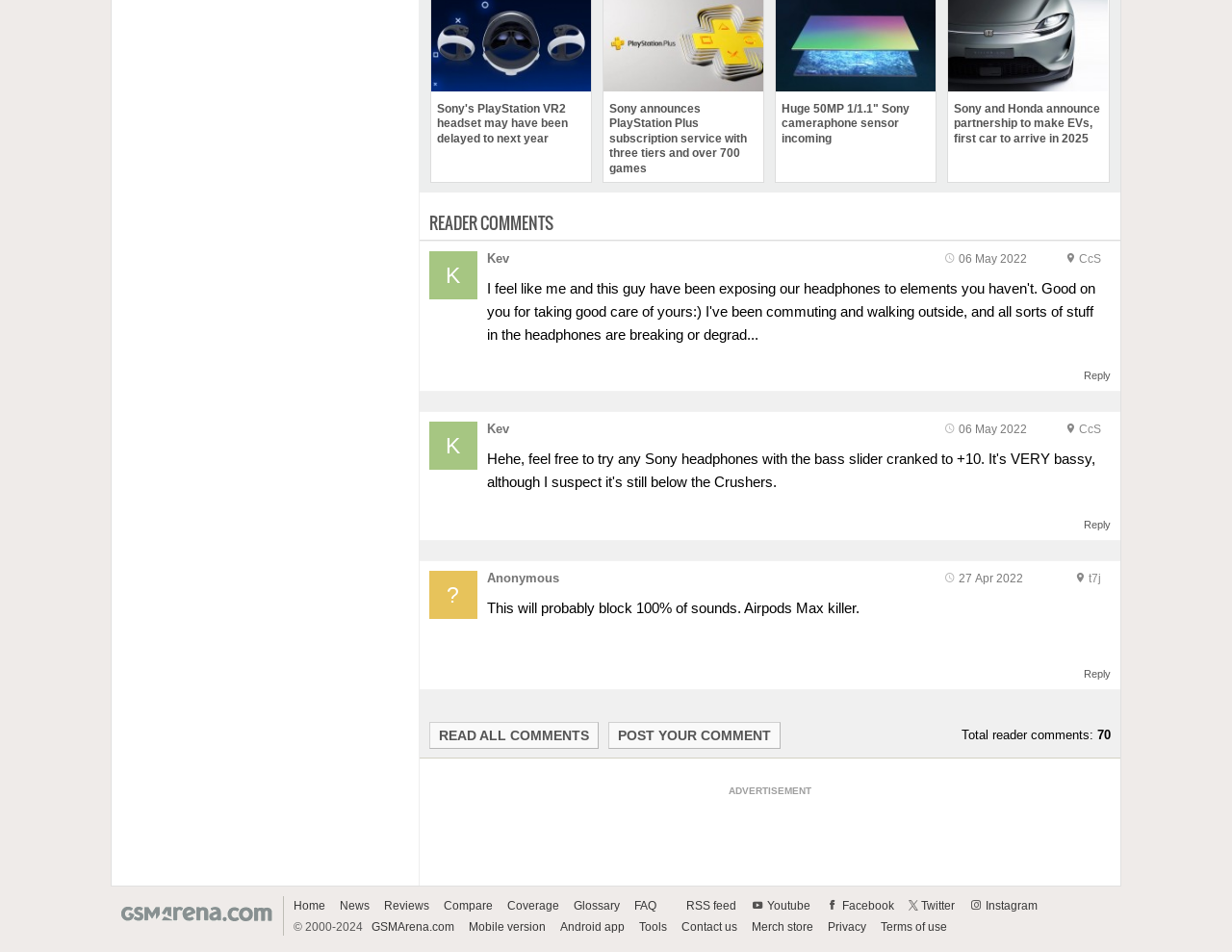Determine the bounding box for the UI element as described: "Mobile version". The coordinates should be represented as four float numbers between 0 and 1, formatted as [left, top, right, bottom].

[0.375, 0.967, 0.447, 0.981]